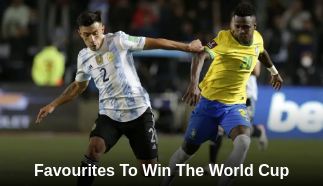Give a one-word or short phrase answer to the question: 
What is written below the action in the image?

Favourites To Win The World Cup